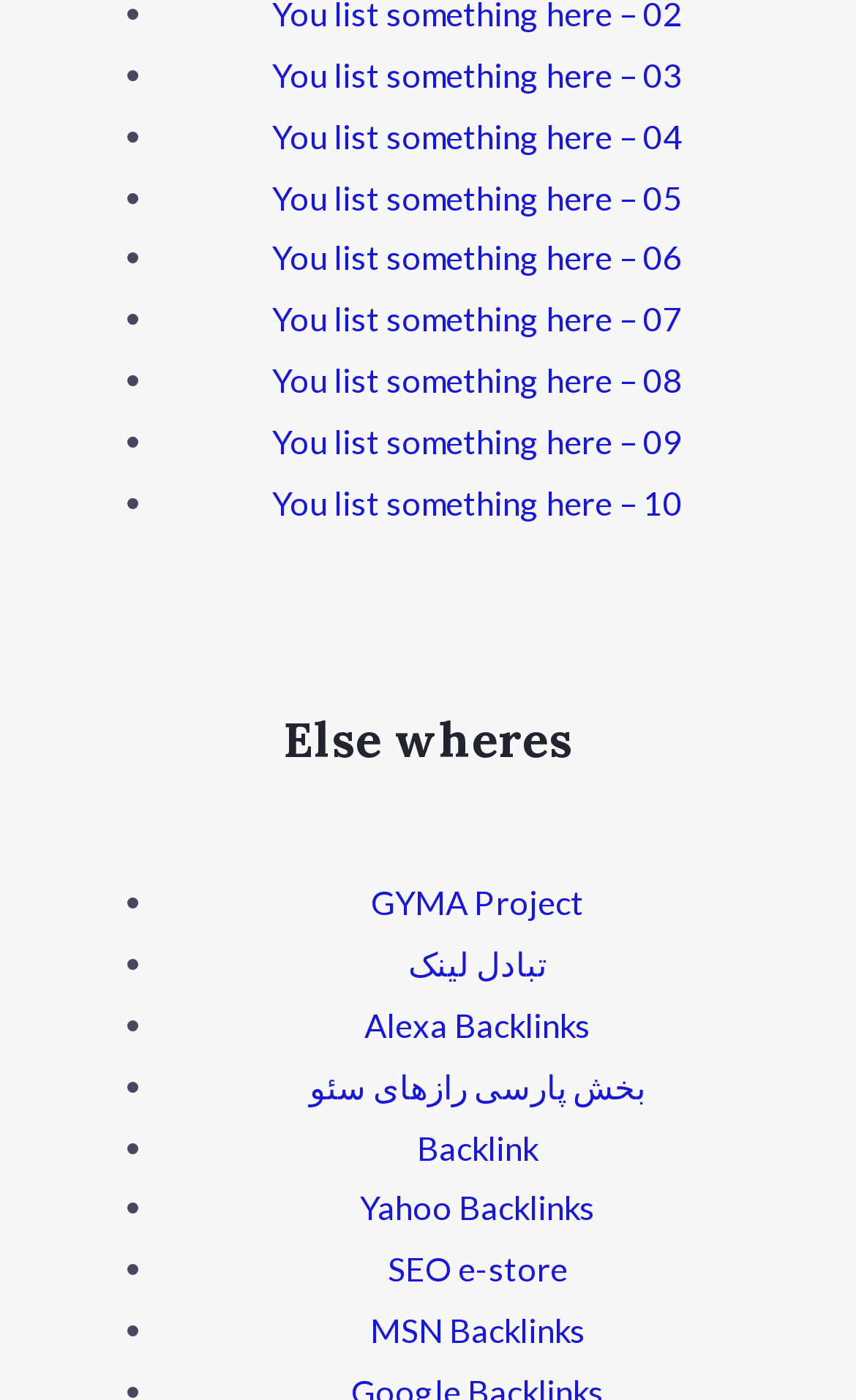Please find the bounding box coordinates of the section that needs to be clicked to achieve this instruction: "go to Alexa Backlinks".

[0.426, 0.718, 0.69, 0.746]